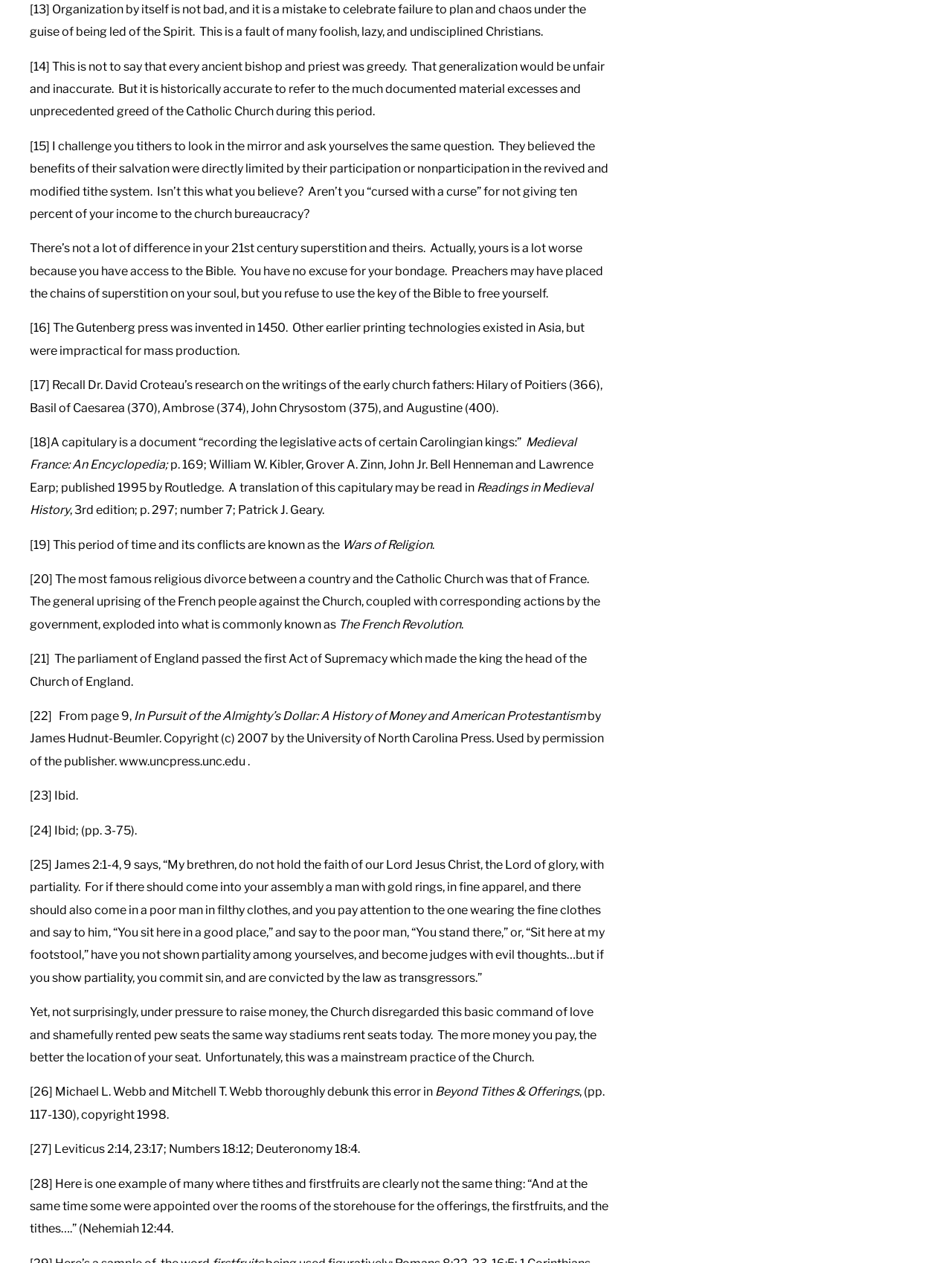Identify the bounding box coordinates of the region that needs to be clicked to carry out this instruction: "Visit the website of the University of North Carolina Press". Provide these coordinates as four float numbers ranging from 0 to 1, i.e., [left, top, right, bottom].

[0.125, 0.597, 0.258, 0.608]